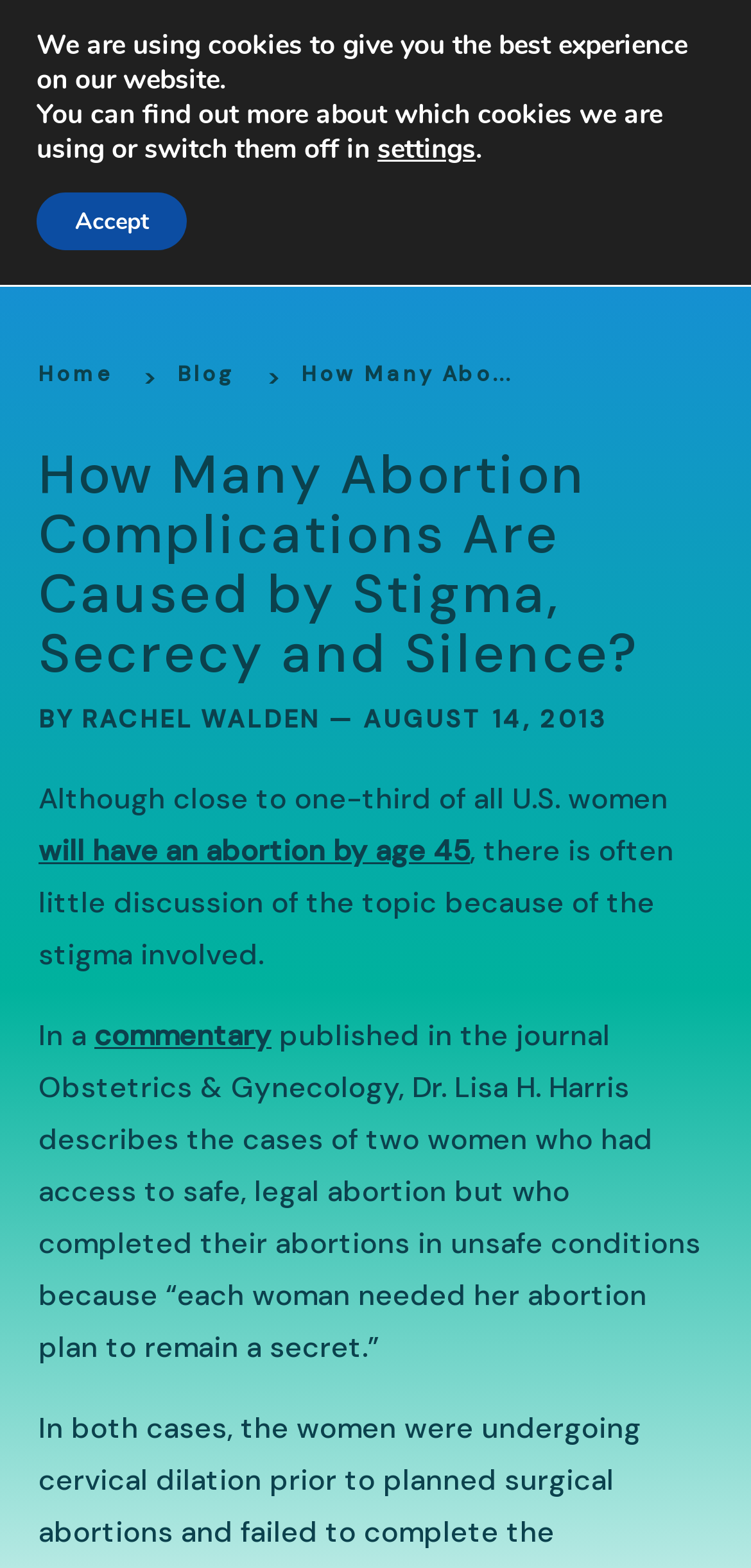What is the main heading displayed on the webpage? Please provide the text.

How Many Abortion Complications Are Caused by Stigma, Secrecy and Silence?